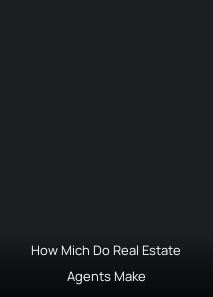Respond to the following question using a concise word or phrase: 
What is the topic of the discussion?

Real estate agent income